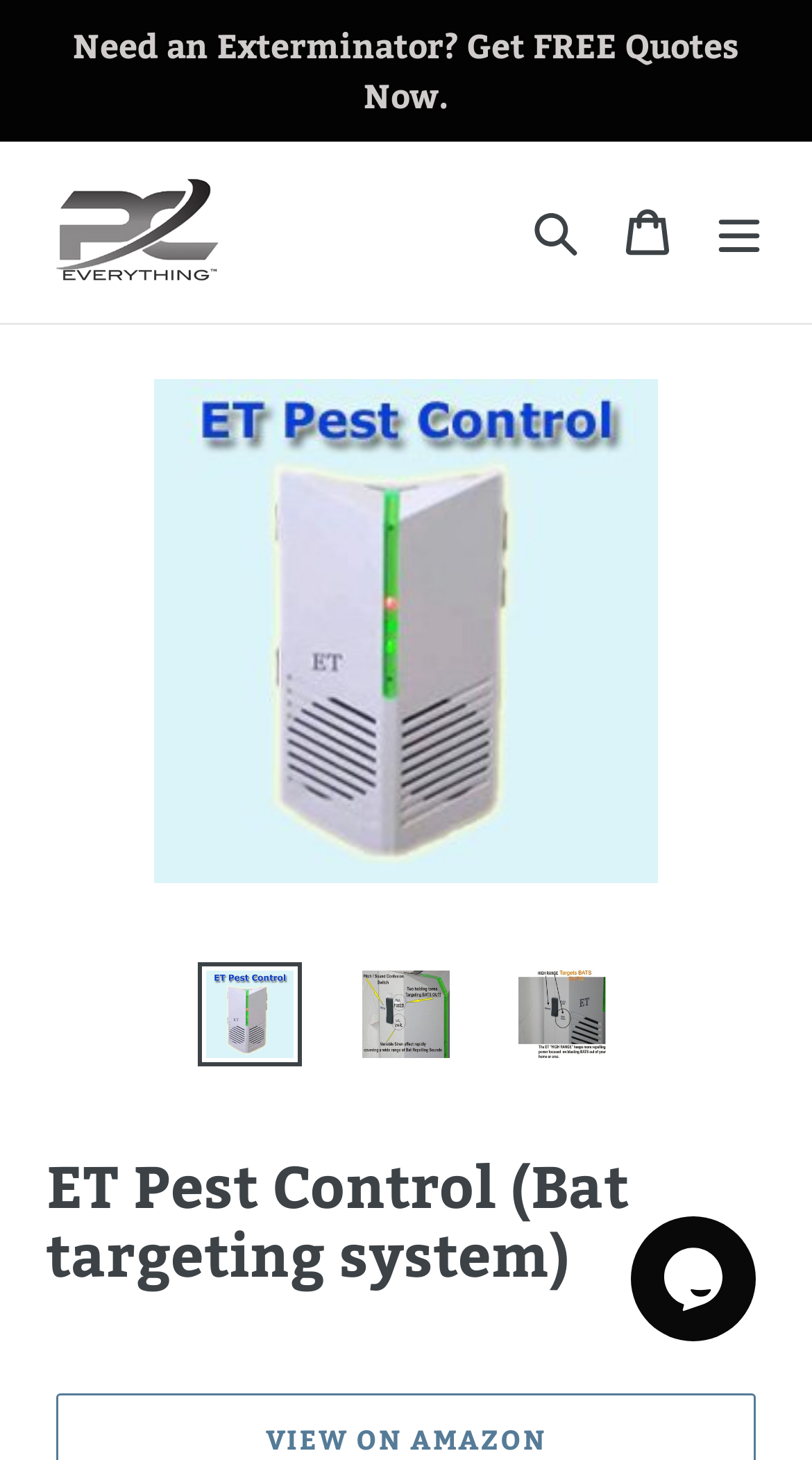Identify the main heading of the webpage and provide its text content.

ET Pest Control (Bat targeting system)